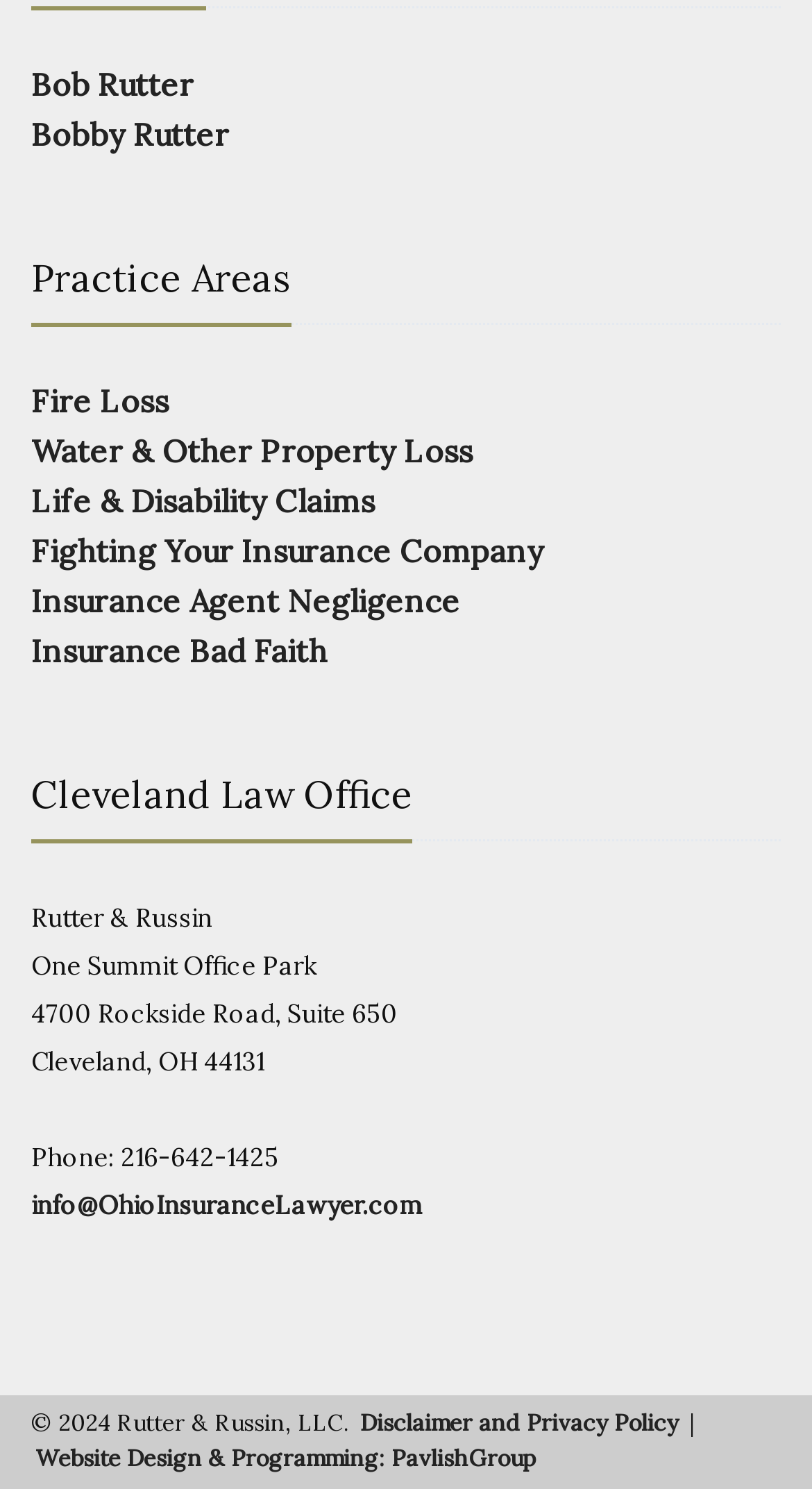Provide the bounding box coordinates, formatted as (top-left x, top-left y, bottom-right x, bottom-right y), with all values being floating point numbers between 0 and 1. Identify the bounding box of the UI element that matches the description: Fighting Your Insurance Company

[0.038, 0.356, 0.669, 0.383]